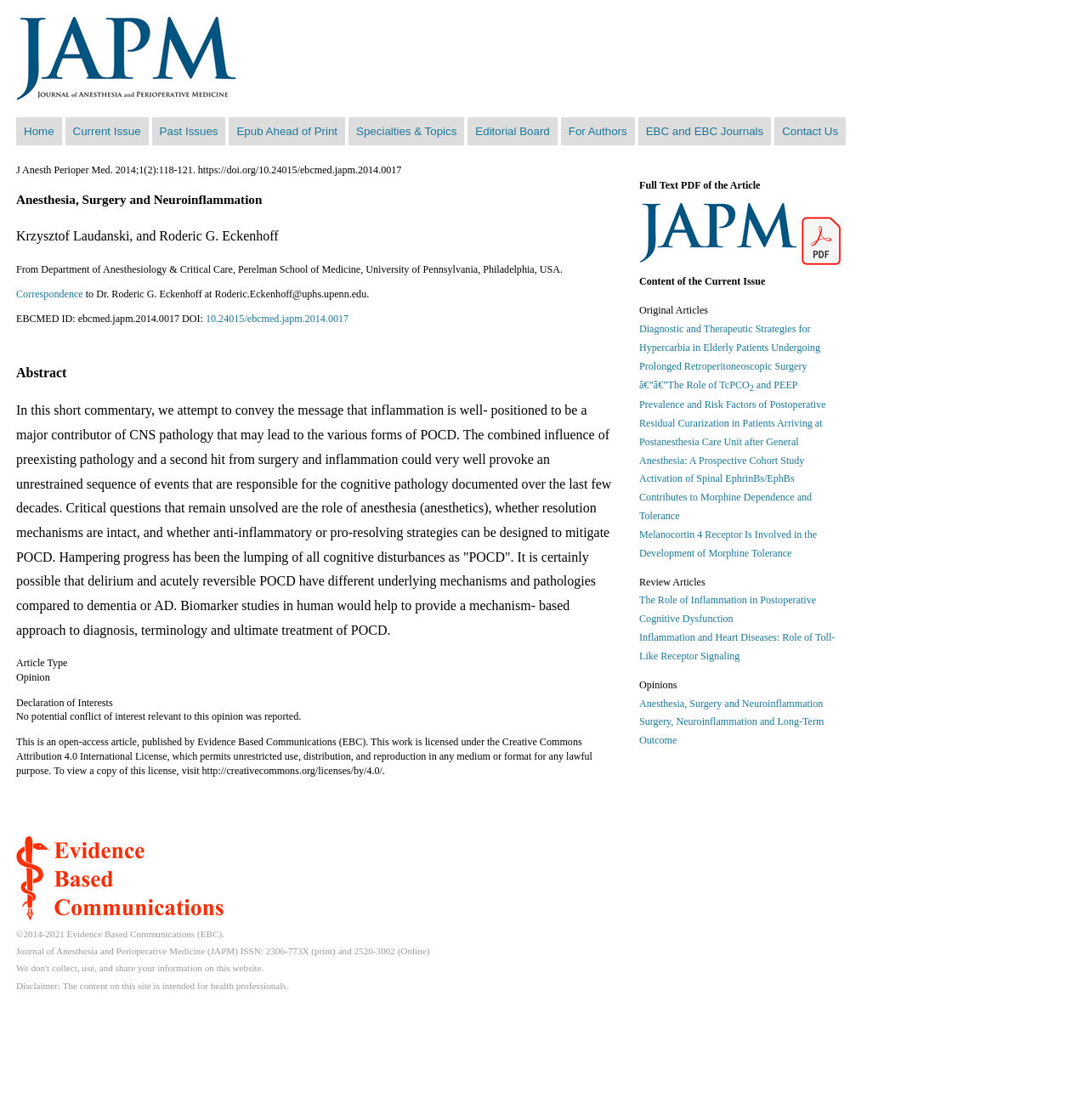What is the type of article?
Give a comprehensive and detailed explanation for the question.

I found the type of article by looking at the 'Article Type' section on the webpage, which indicates that the article type is 'Opinion'.